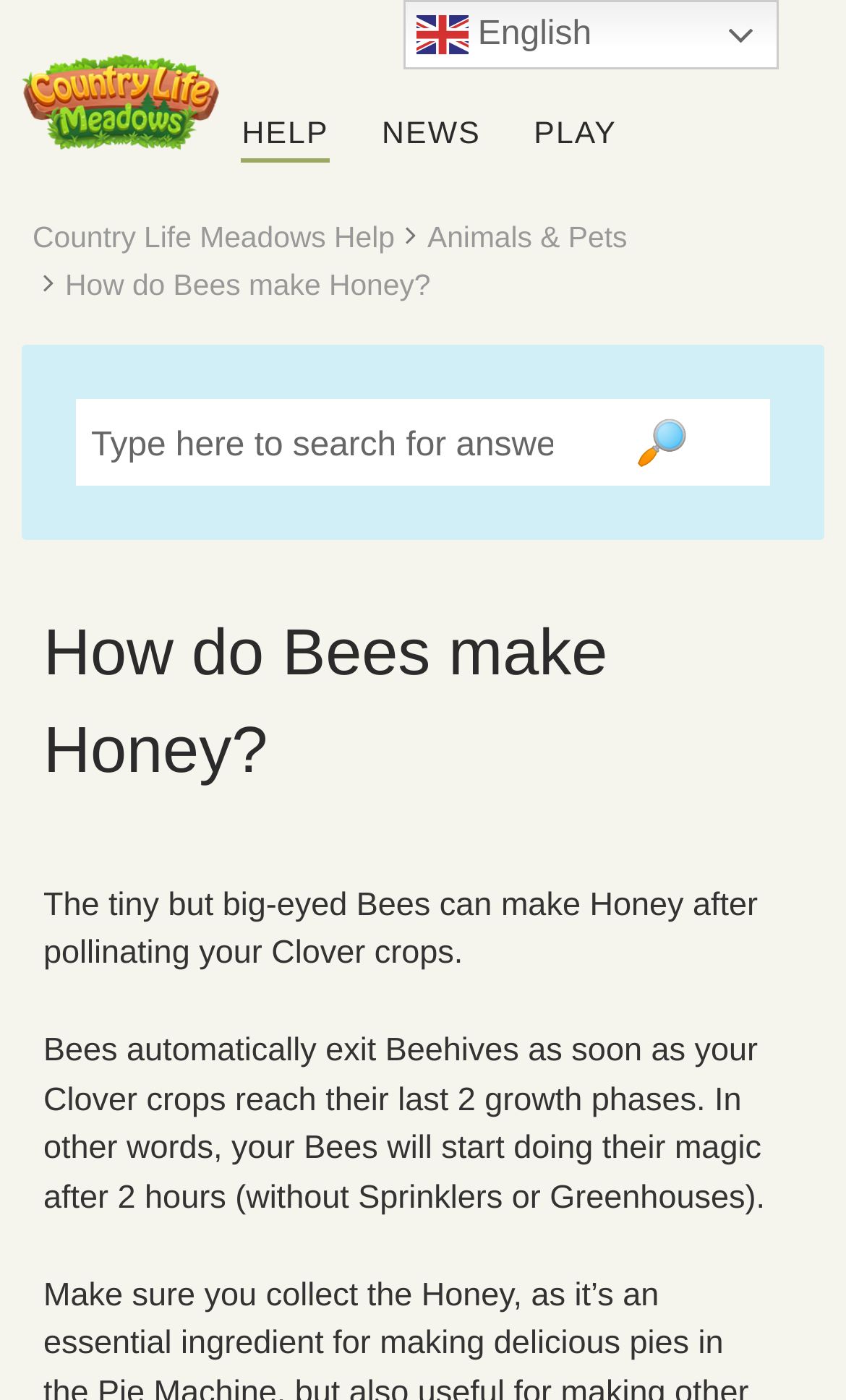What is the current language of the webpage?
Refer to the screenshot and respond with a concise word or phrase.

English